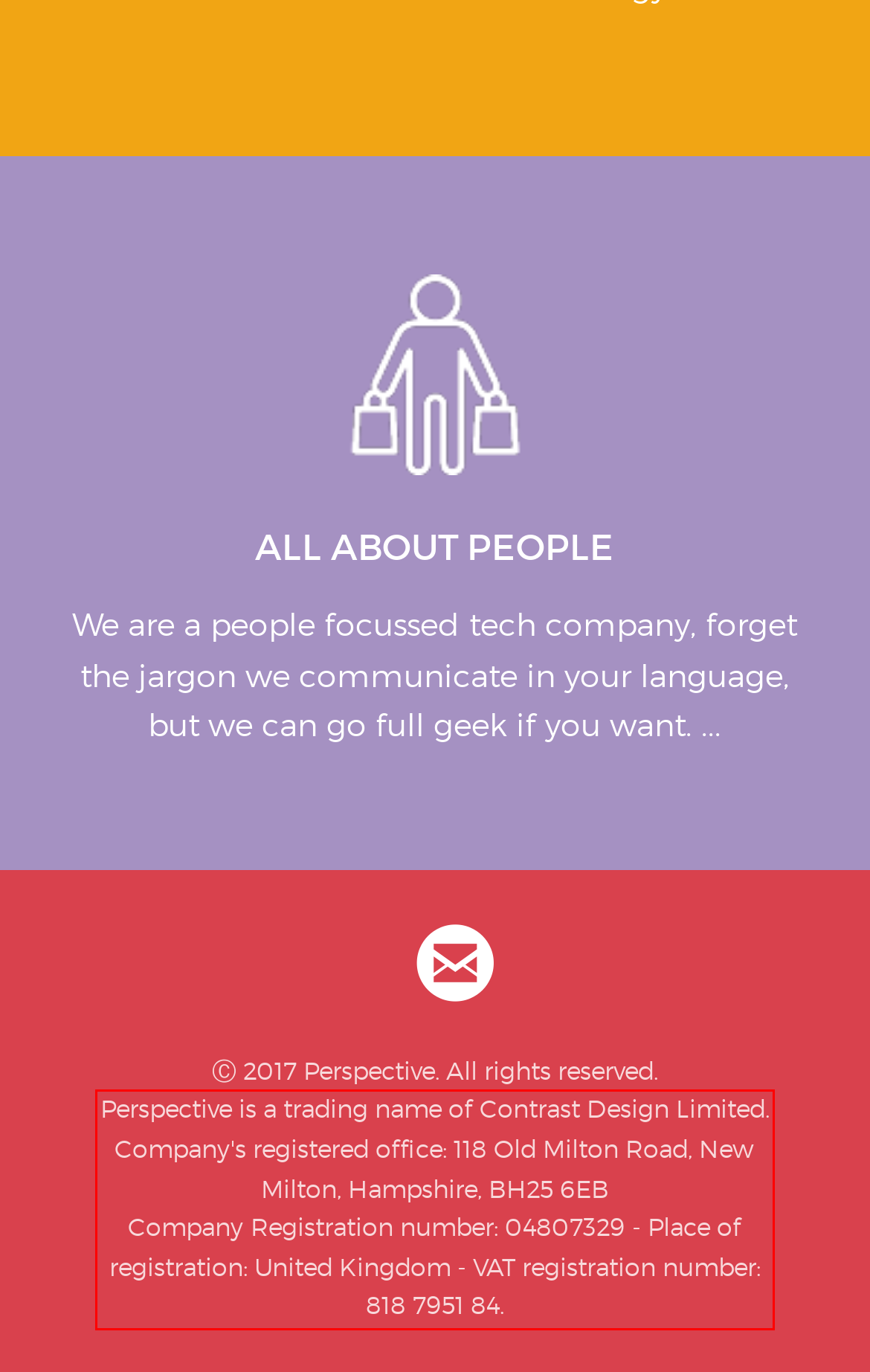You are provided with a webpage screenshot that includes a red rectangle bounding box. Extract the text content from within the bounding box using OCR.

Perspective is a trading name of Contrast Design Limited. Company's registered office: 118 Old Milton Road, New Milton, Hampshire, BH25 6EB Company Registration number: 04807329 - Place of registration: United Kingdom - VAT registration number: 818 7951 84.